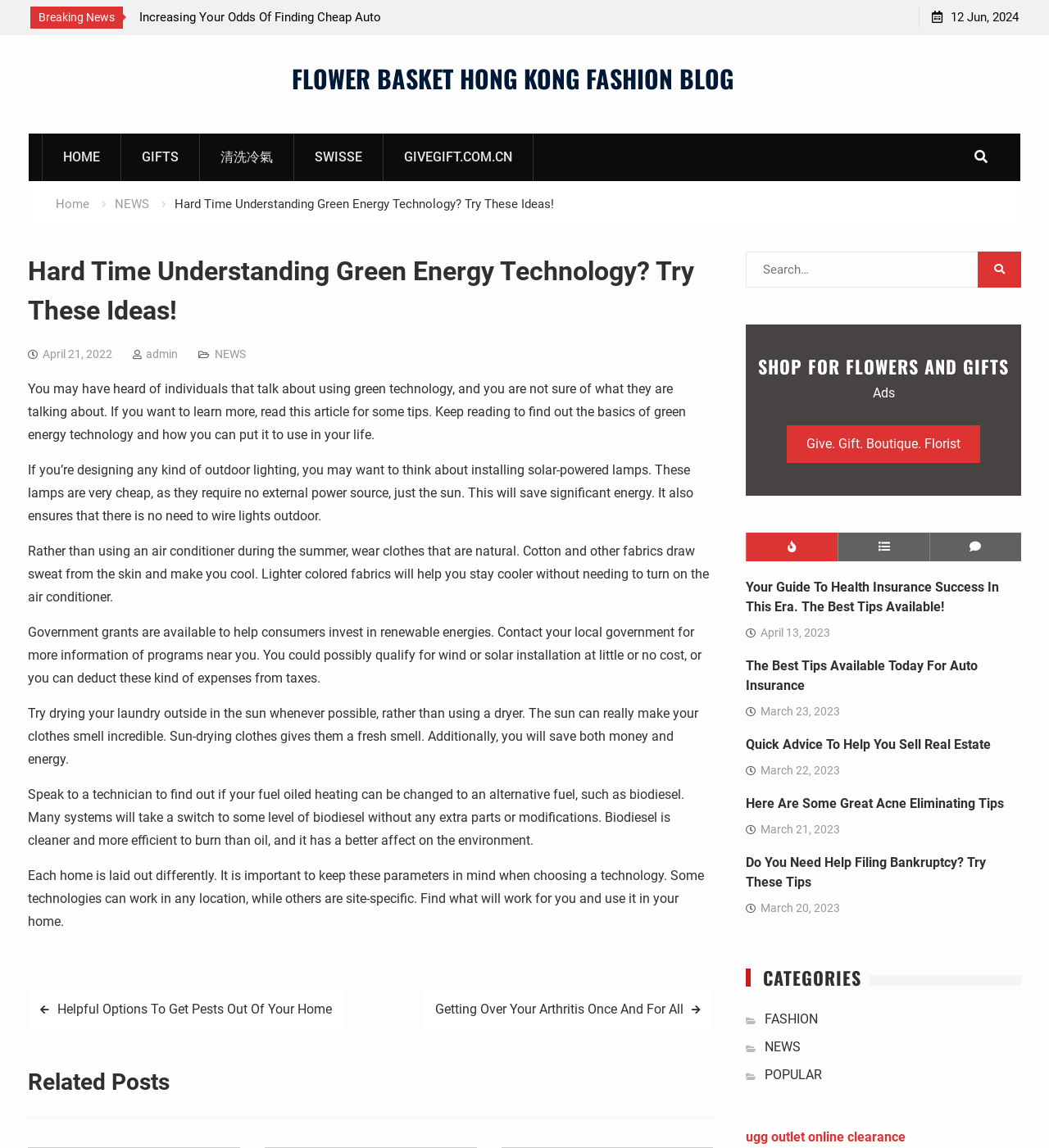Please identify the bounding box coordinates of the element that needs to be clicked to perform the following instruction: "Browse the 'FLOWER BASKET HONG KONG FASHION BLOG'".

[0.278, 0.052, 0.699, 0.084]